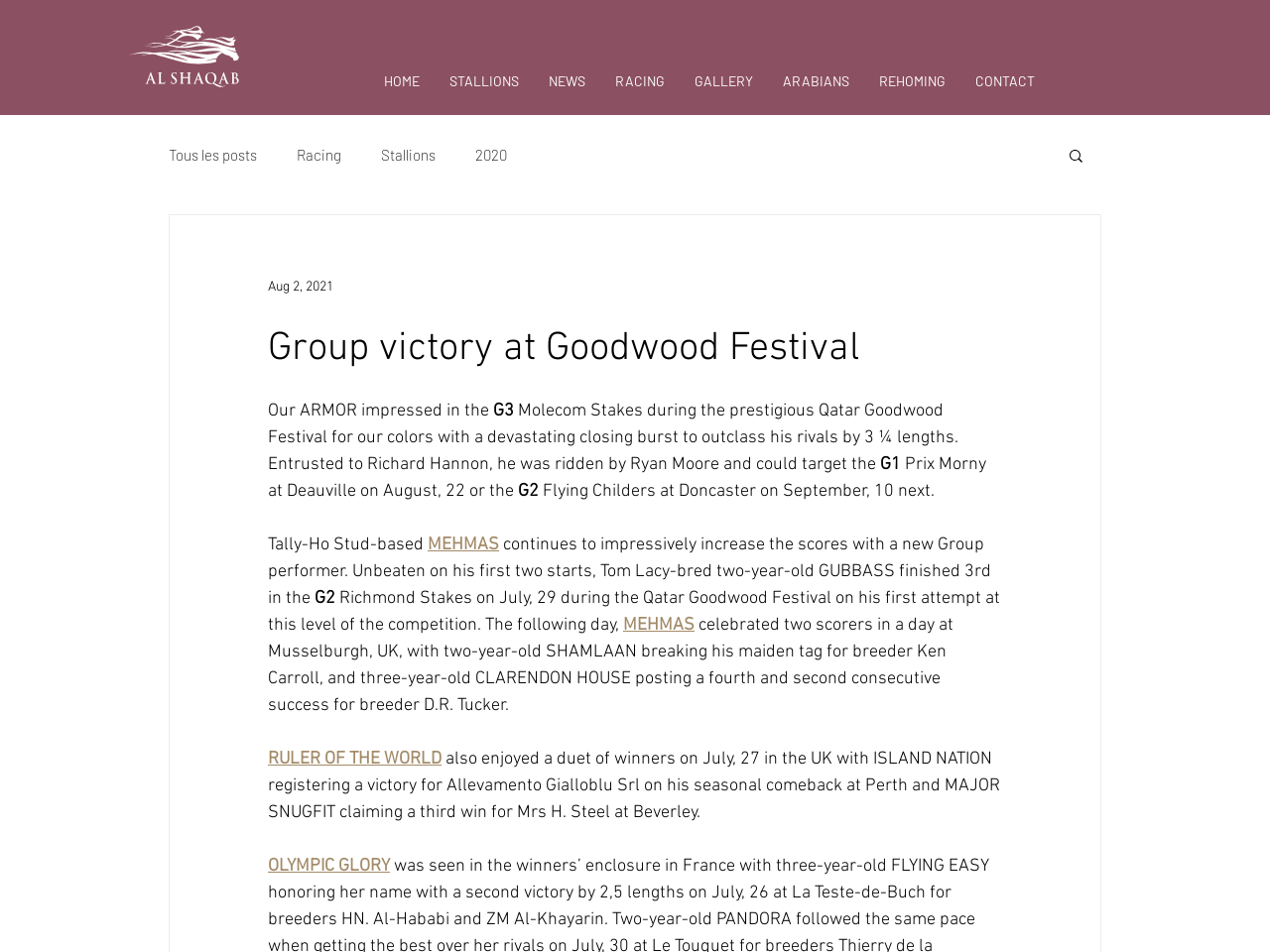Determine the bounding box coordinates of the clickable region to execute the instruction: "Read 'What Does Hair Symbolize in the Bible'". The coordinates should be four float numbers between 0 and 1, denoted as [left, top, right, bottom].

None